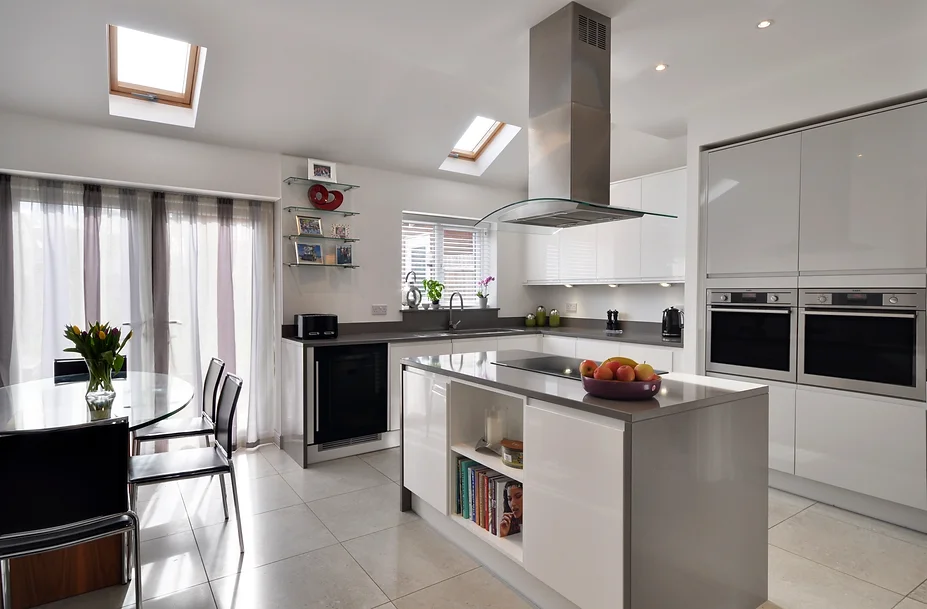Using the information in the image, give a detailed answer to the following question: What type of material is the extractor hood made of?

The caption describes the extractor hood as 'contemporary stainless steel', indicating that it is made of stainless steel material.